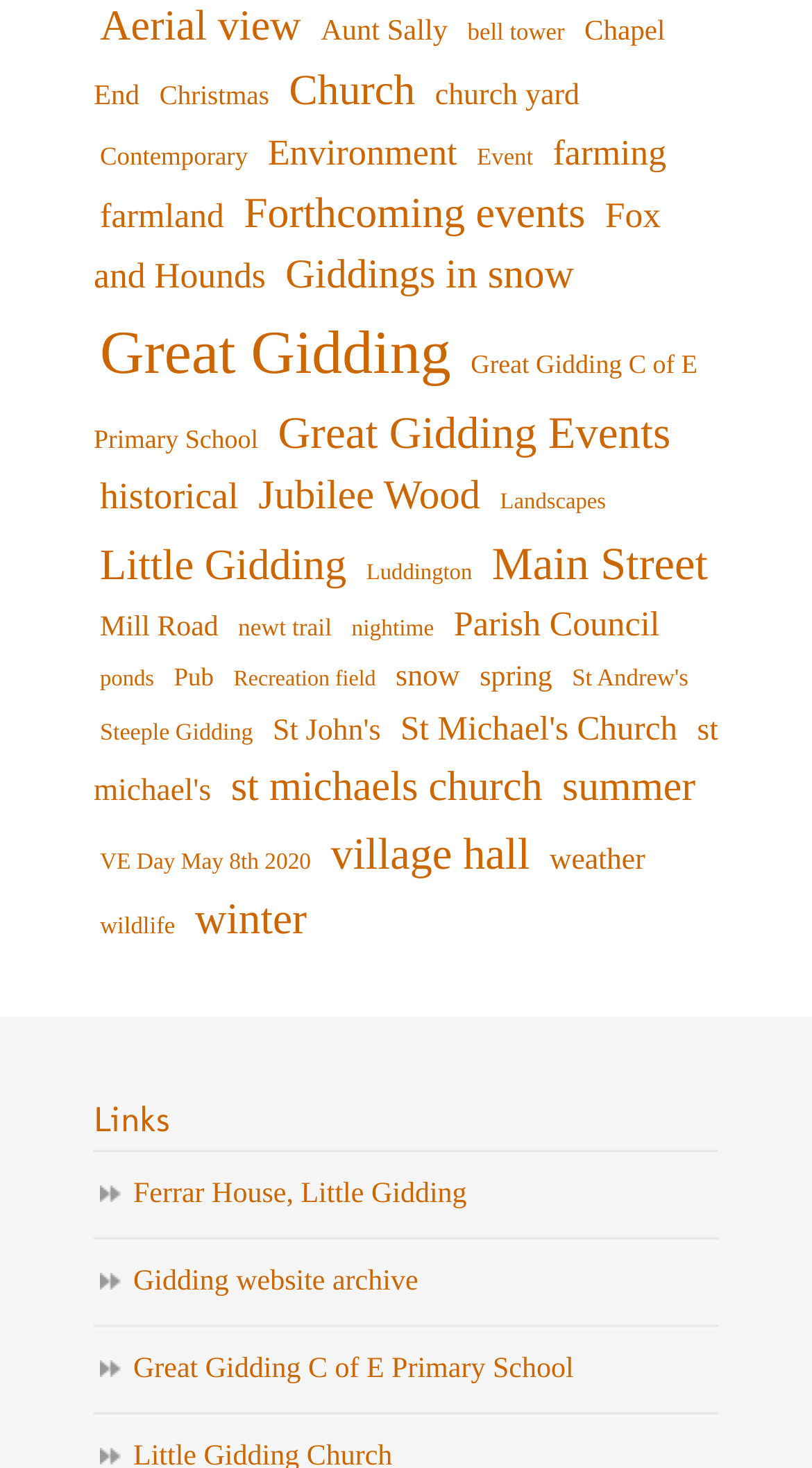Please give a short response to the question using one word or a phrase:
How many categories are related to churches on this webpage?

5